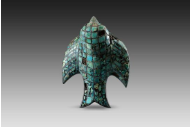What does the bird-like form often represent?
Please interpret the details in the image and answer the question thoroughly.

According to the caption, the bird-like form of the sculpture is symbolic and often represents freedom and transcendence in various cultures, adding a deeper meaning to the artwork.